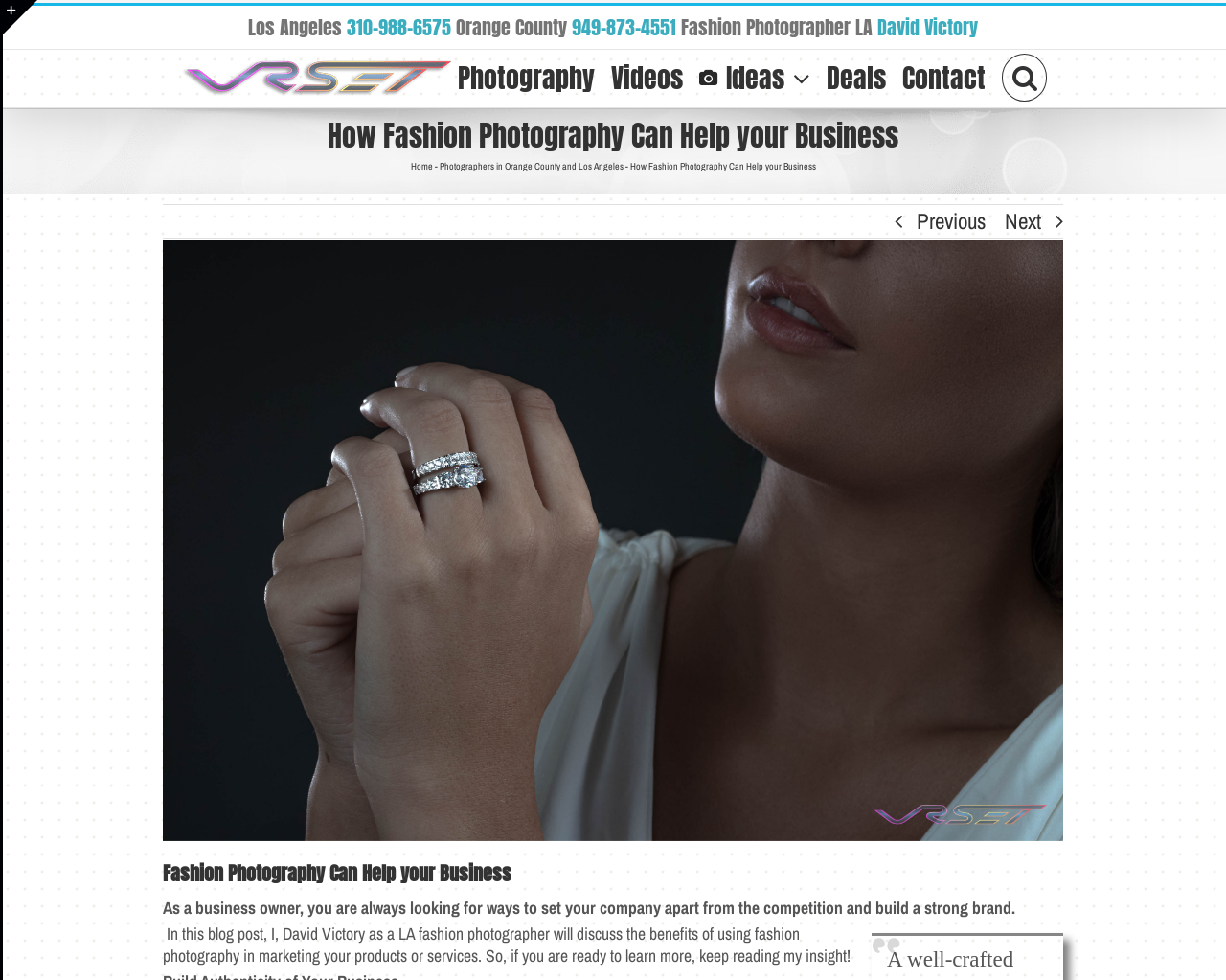Given the element description, predict the bounding box coordinates in the format (top-left x, top-left y, bottom-right x, bottom-right y). Make sure all values are between 0 and 1. Here is the element description: Contact

[0.736, 0.051, 0.804, 0.105]